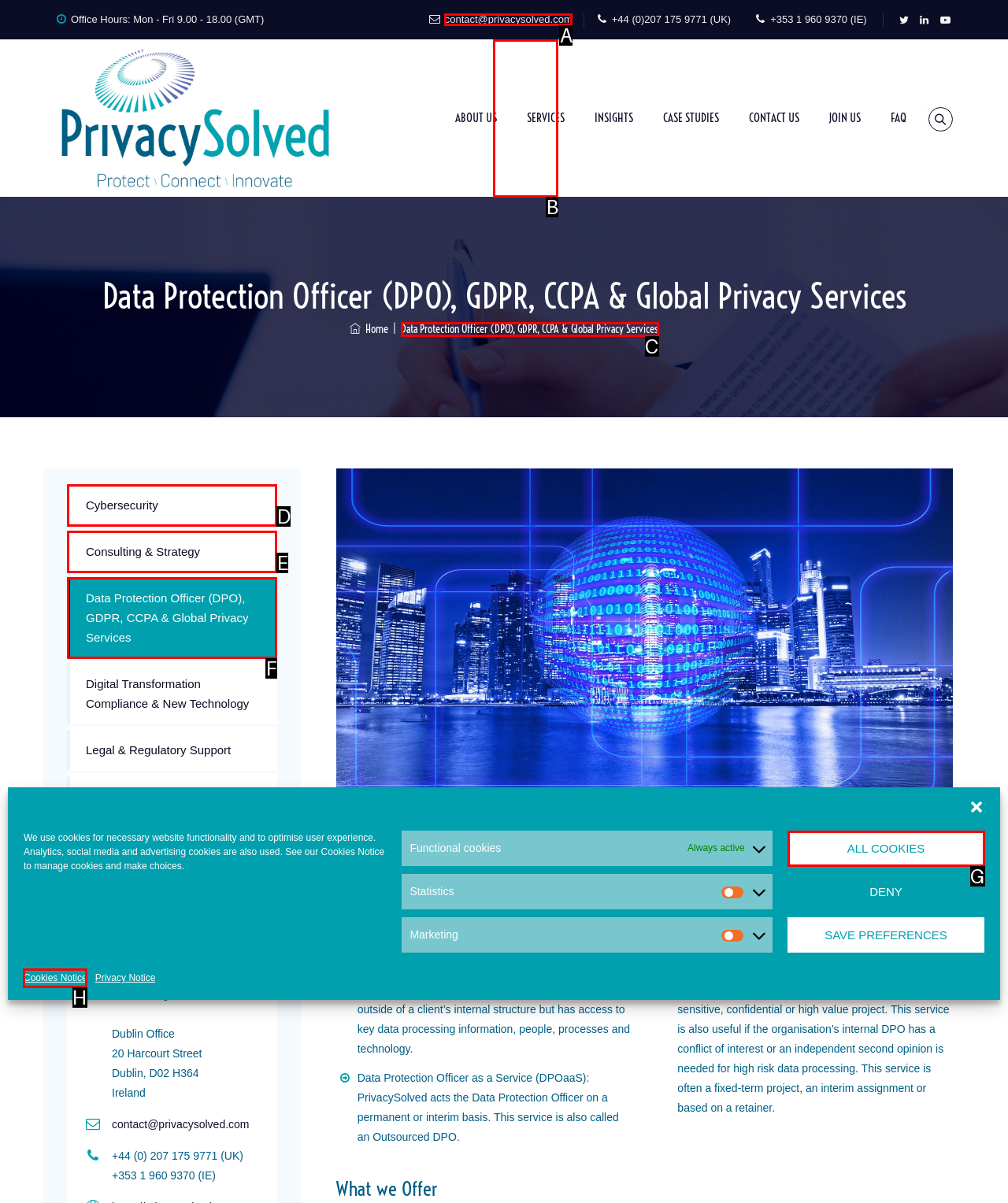Which HTML element should be clicked to complete the following task: Click the 'Cookies Notice' link?
Answer with the letter corresponding to the correct choice.

H